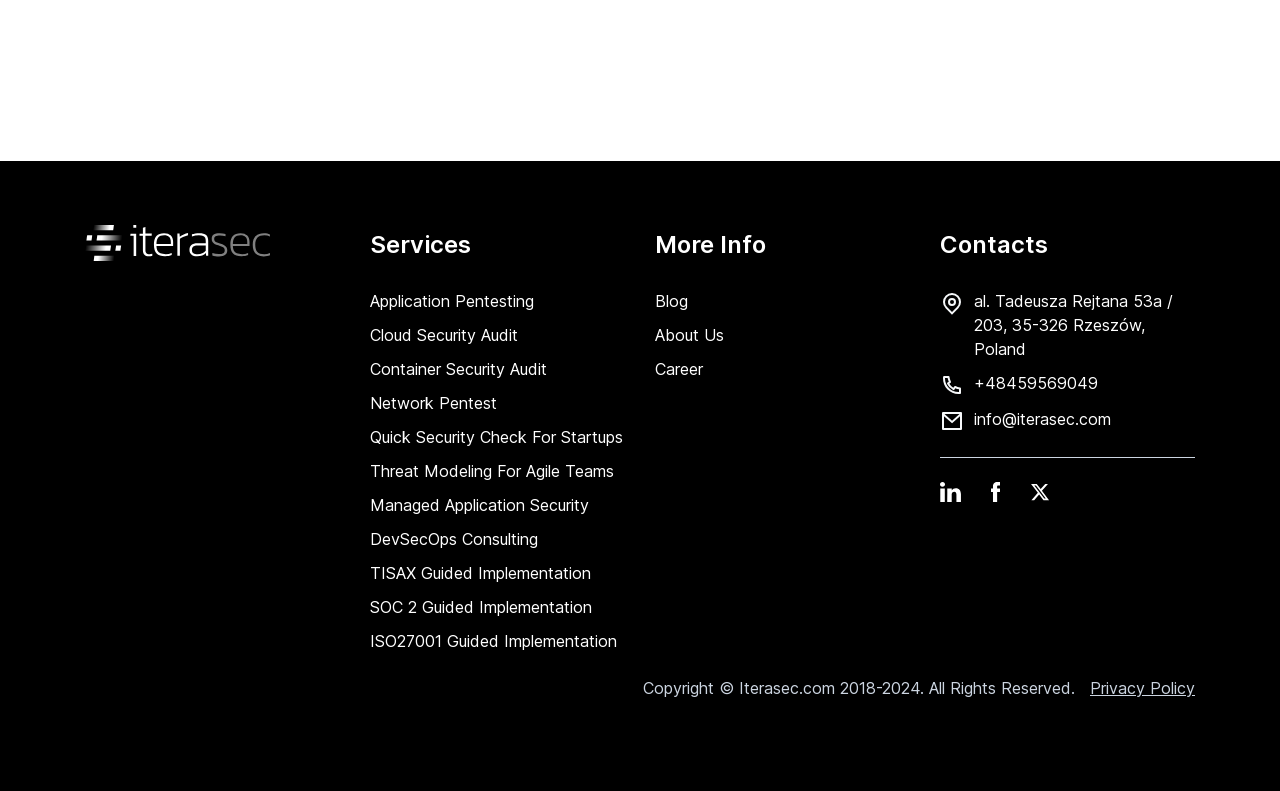What is the copyright year of Iterasec?
Deliver a detailed and extensive answer to the question.

The copyright year of Iterasec is 2018-2024, which is mentioned in the StaticText 'Copyright © Iterasec.com 2018-2024. All Rights Reserved.' at the bottom of the webpage.